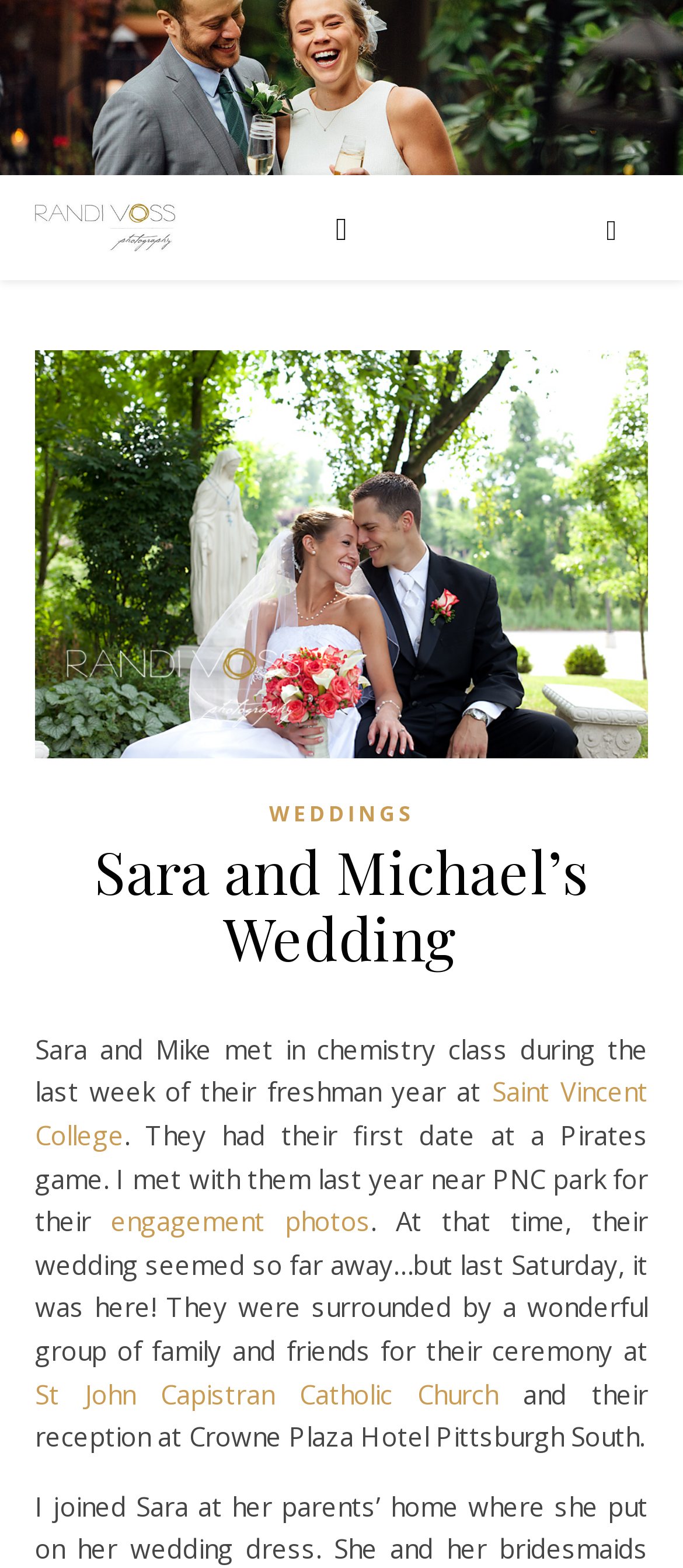Extract the bounding box coordinates of the UI element described by: "Saint Vincent College". The coordinates should include four float numbers ranging from 0 to 1, e.g., [left, top, right, bottom].

[0.051, 0.685, 0.949, 0.735]